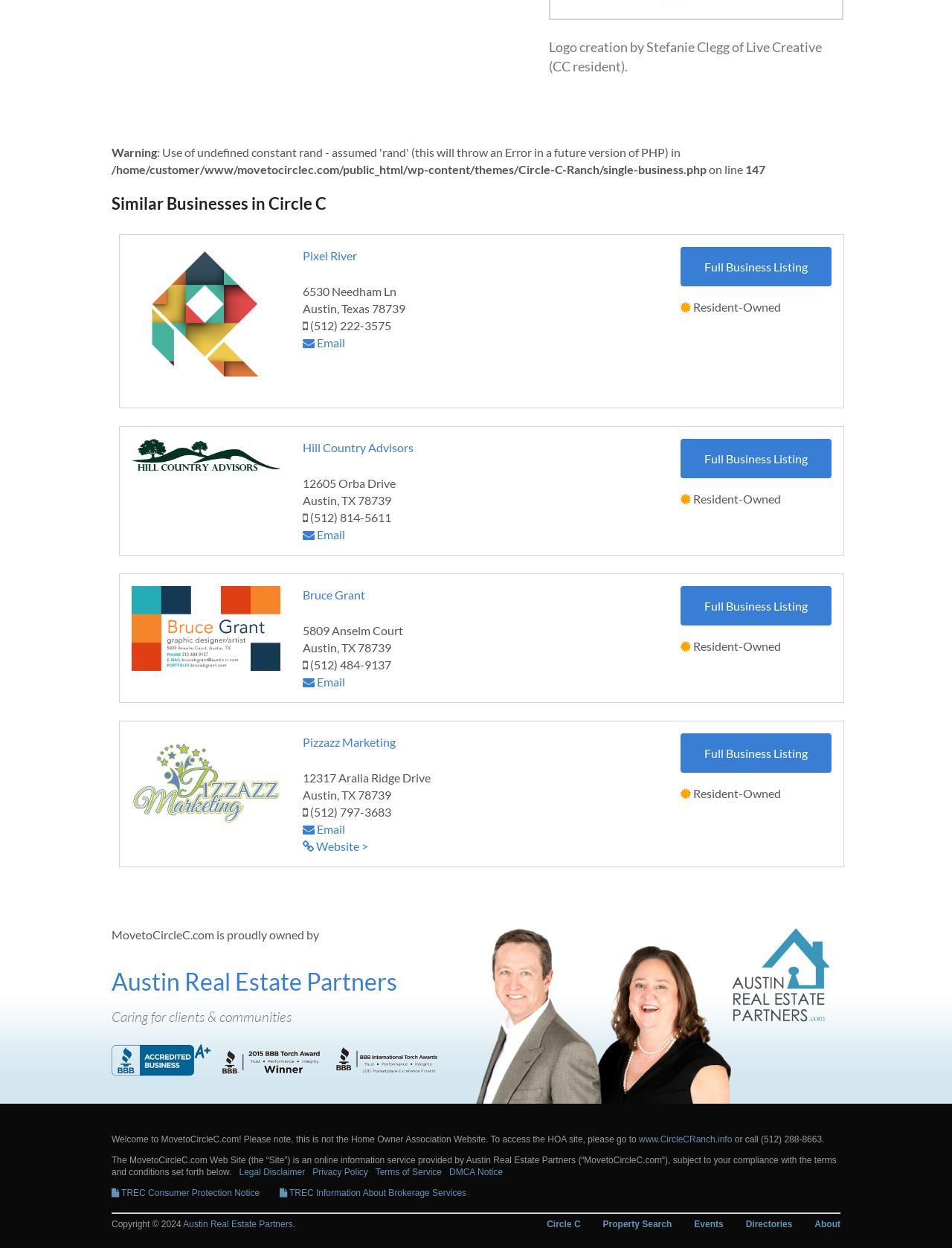Respond to the question below with a single word or phrase:
Who is the owner of MovetoCircleC.com?

Austin Real Estate Partners